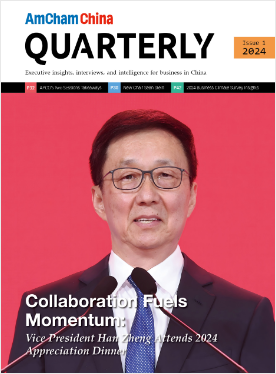Please answer the following question using a single word or phrase: 
What is the dominant color of the magazine's background?

Red